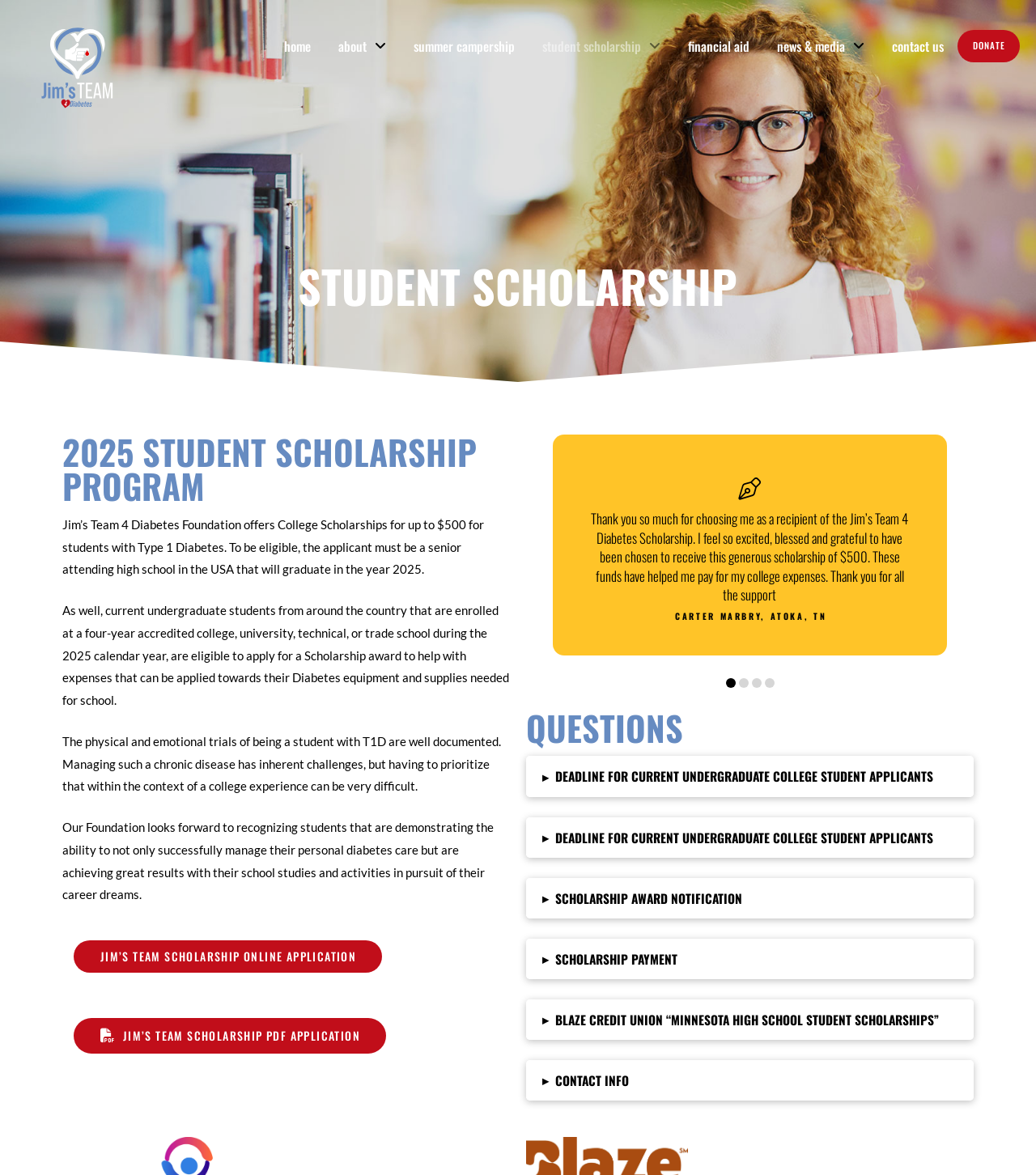Offer an extensive depiction of the webpage and its key elements.

The webpage is about the Student Scholarship program offered by Jim's Team 4 Diabetes. At the top, there is a navigation menu with links to different sections of the website, including "home", "about", "summer campership", "student scholarship", "financial aid", "news & media", and "contact us". On the top right, there is a prominent "DONATE" button.

Below the navigation menu, there is a heading that reads "STUDENT SCHOLARSHIP" followed by a subheading that explains the 2025 Student Scholarship Program. The program offers college scholarships of up to $500 for students with Type 1 Diabetes who are seniors in high school or current undergraduate students.

The webpage then provides detailed information about the scholarship program, including the eligibility criteria, the application process, and the benefits of the scholarship. There are also testimonials from previous scholarship recipients, presented in blockquote format, with their names and locations listed below each quote.

On the right side of the page, there is a slider with four pages, each with a number from 0 to 3. Below the slider, there is a section with frequently asked questions, with buttons that can be expanded to reveal the answers.

Overall, the webpage is well-organized and easy to navigate, with clear headings and concise text that explains the Student Scholarship program and its benefits.